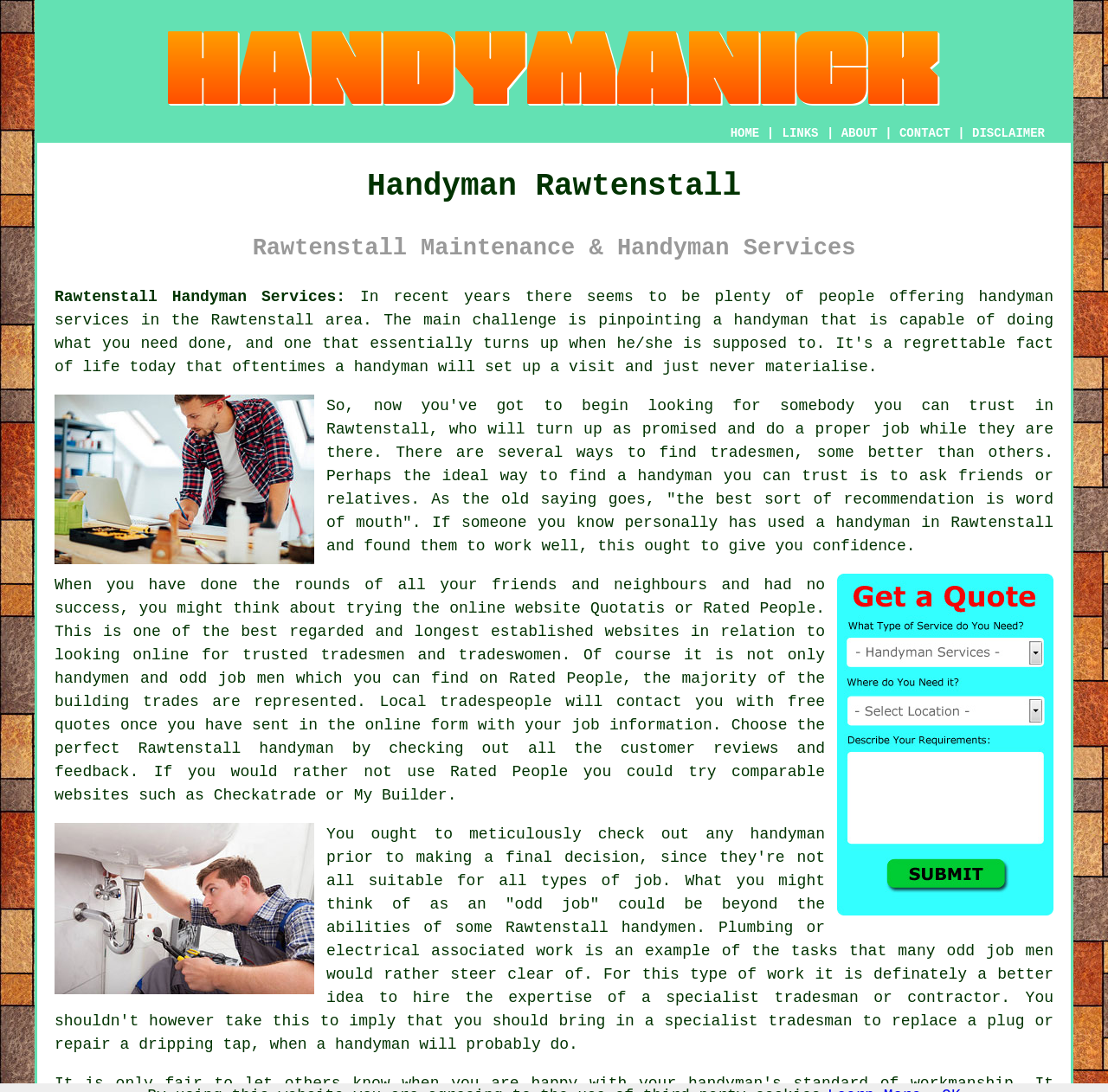Please identify the bounding box coordinates of the element's region that should be clicked to execute the following instruction: "Learn about finding a trusted handyman". The bounding box coordinates must be four float numbers between 0 and 1, i.e., [left, top, right, bottom].

[0.295, 0.364, 0.951, 0.422]